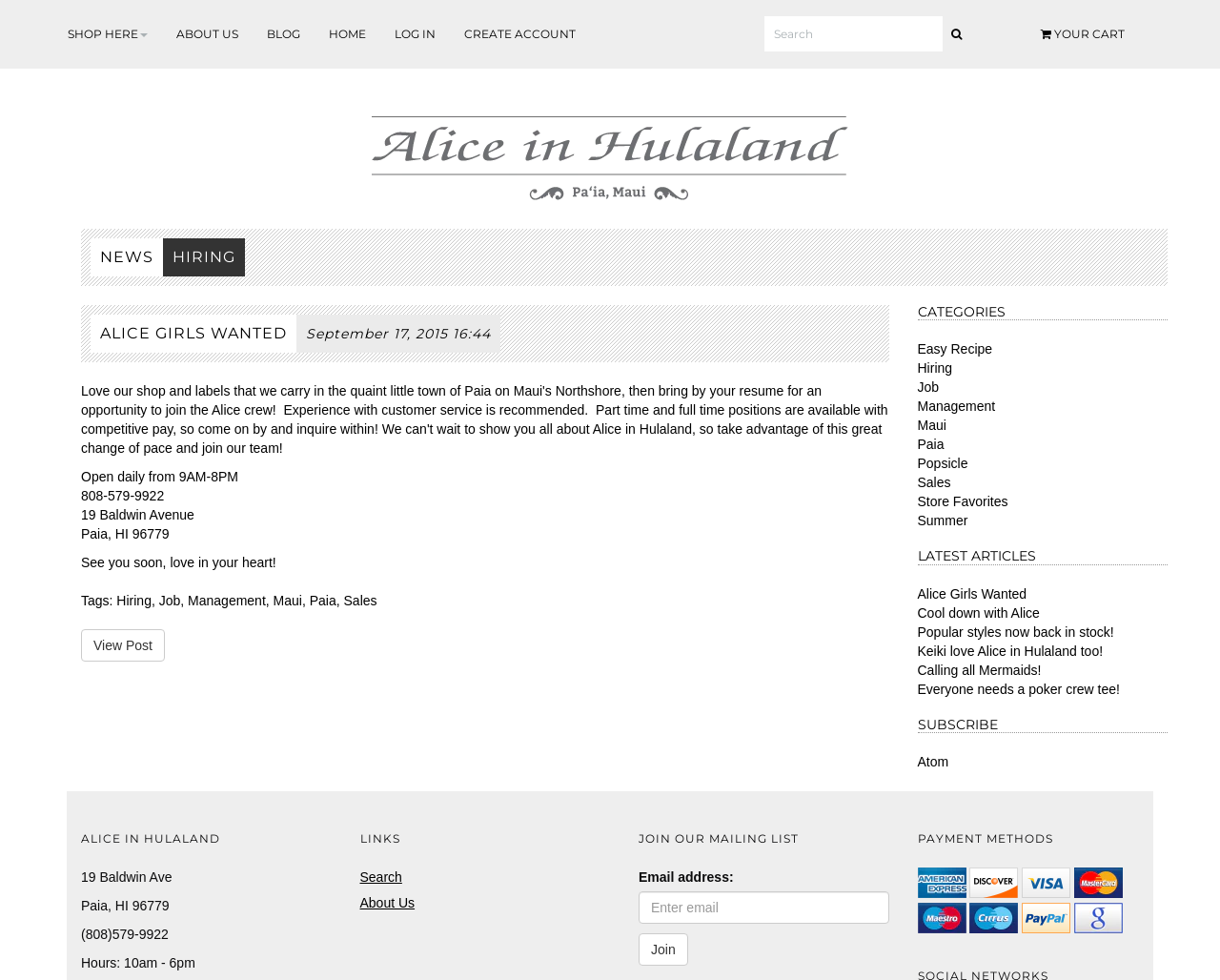Please determine the bounding box coordinates of the element's region to click for the following instruction: "Contact Us".

None